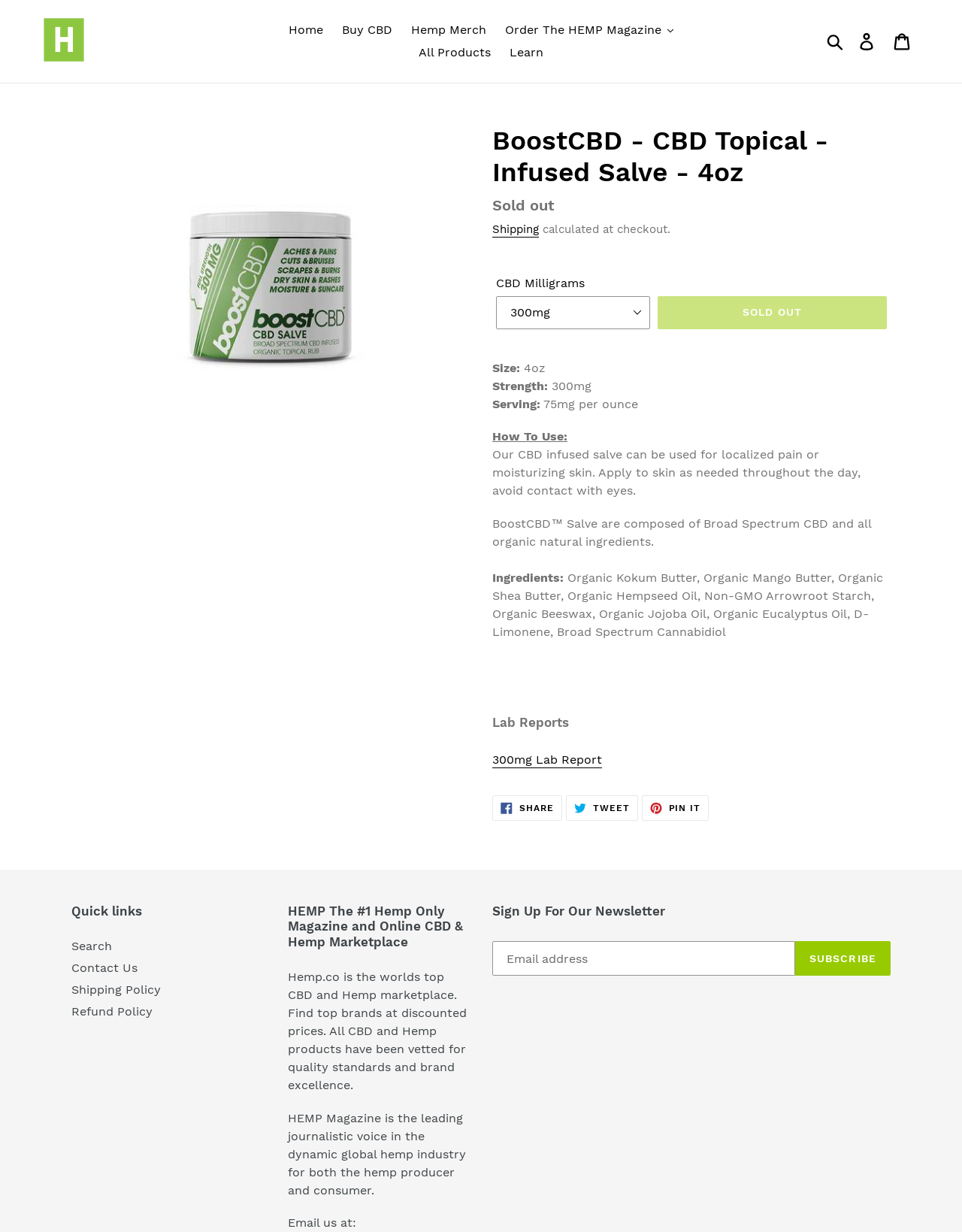Please locate the bounding box coordinates of the region I need to click to follow this instruction: "Learn more about CBD".

[0.522, 0.034, 0.573, 0.052]